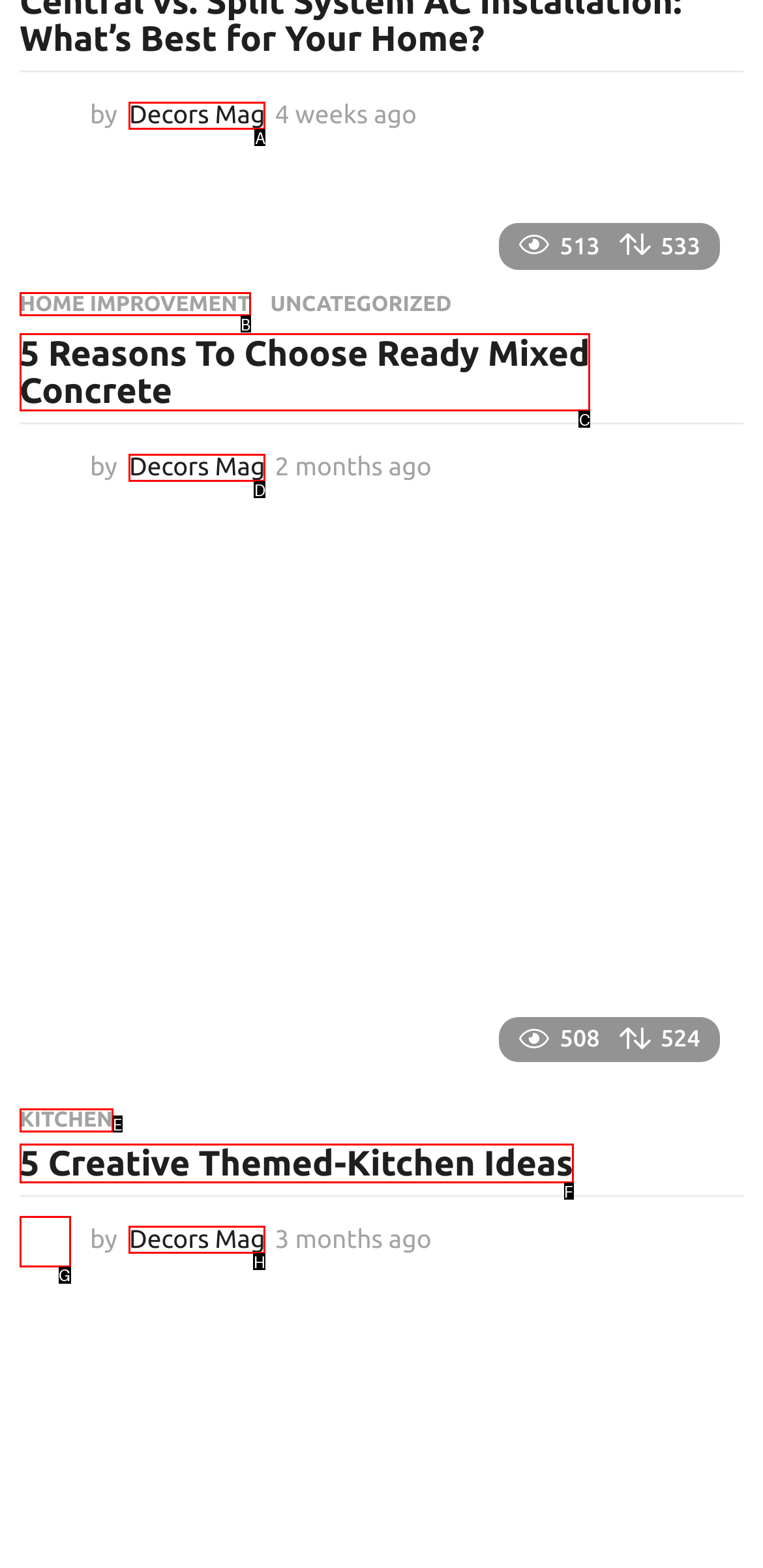Select the letter from the given choices that aligns best with the description: Kitchen. Reply with the specific letter only.

E